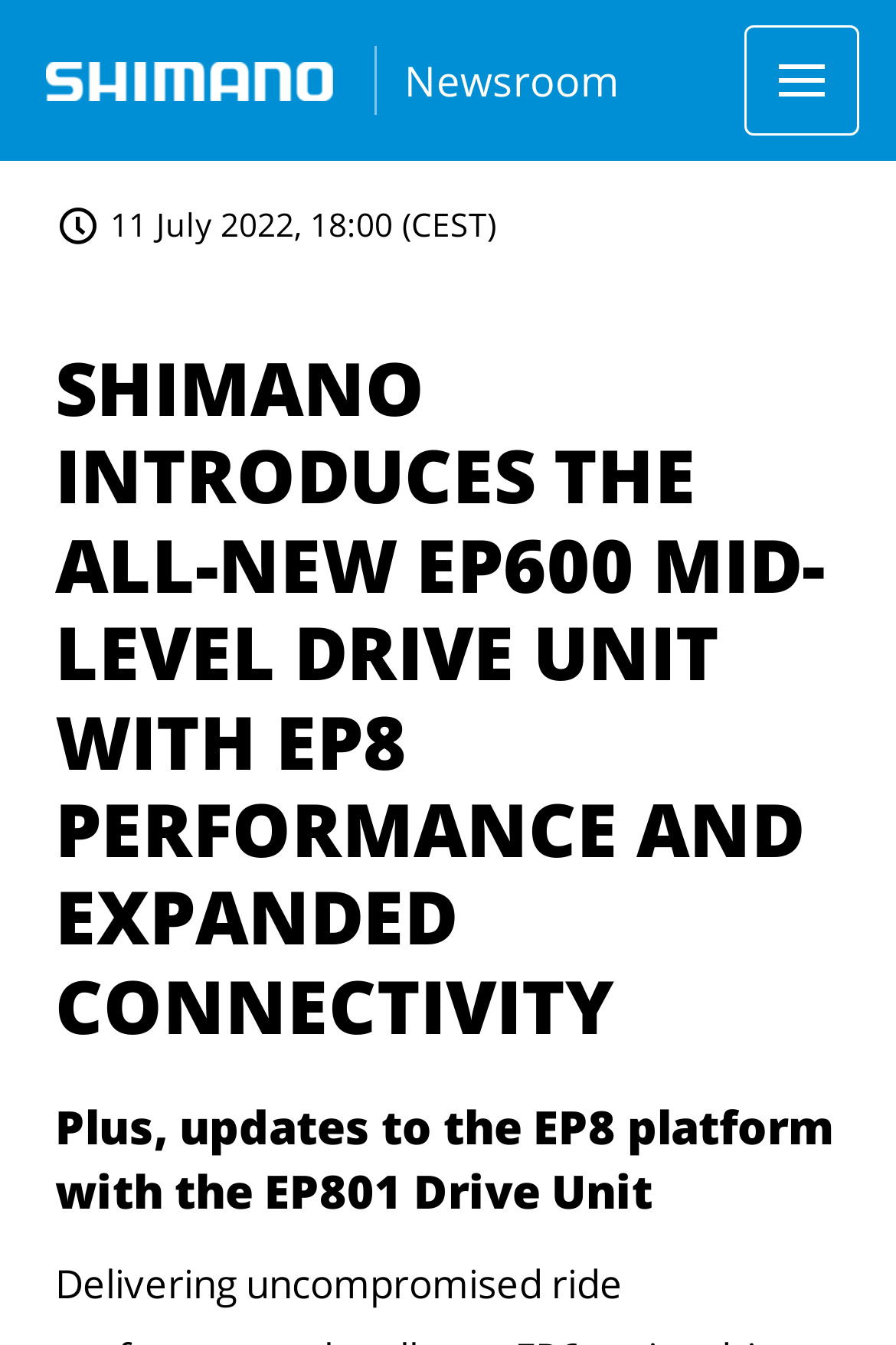What is the date of the news article?
Look at the screenshot and respond with one word or a short phrase.

11 July 2022